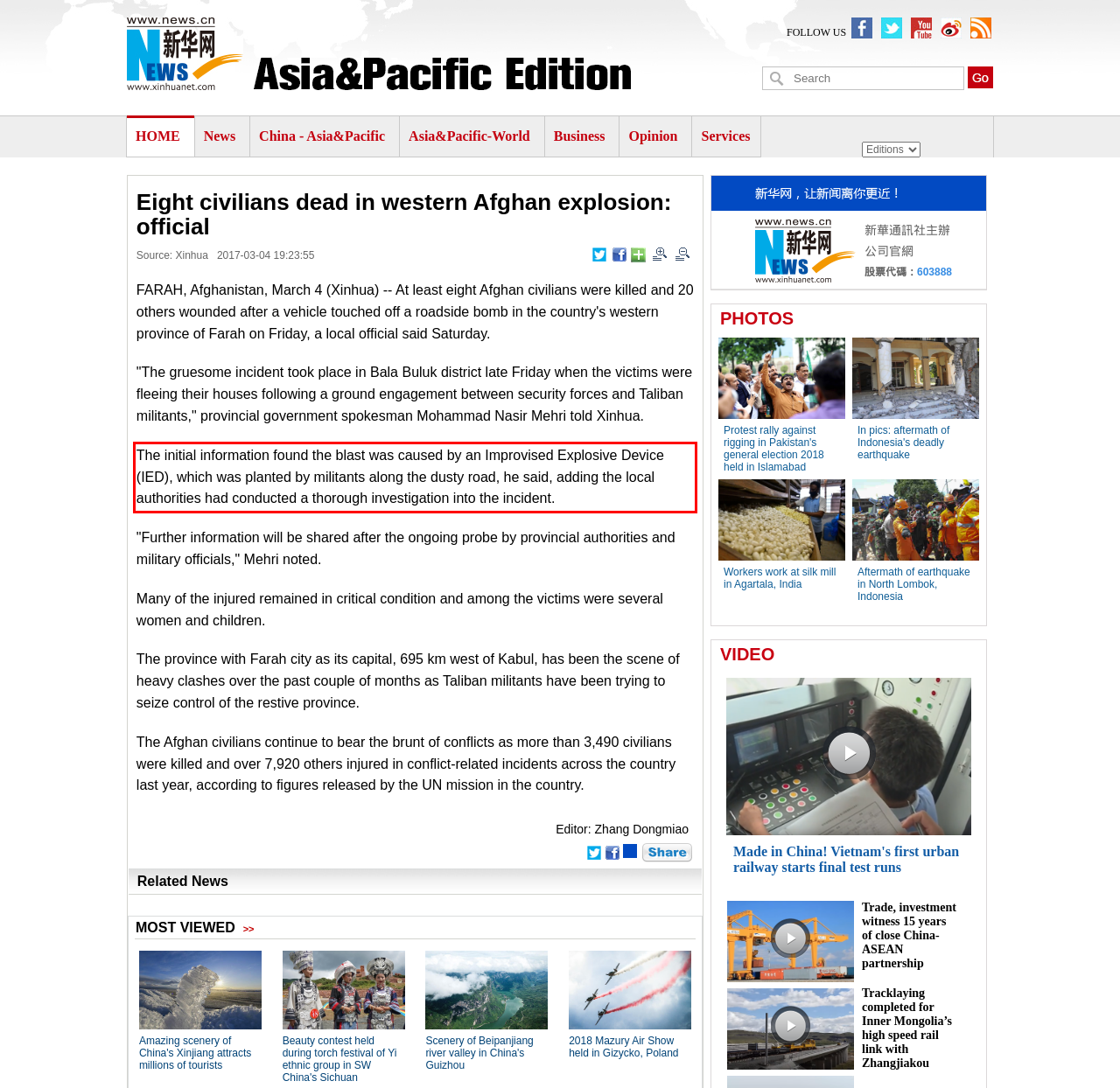Please perform OCR on the text within the red rectangle in the webpage screenshot and return the text content.

The initial information found the blast was caused by an Improvised Explosive Device (IED), which was planted by militants along the dusty road, he said, adding the local authorities had conducted a thorough investigation into the incident.